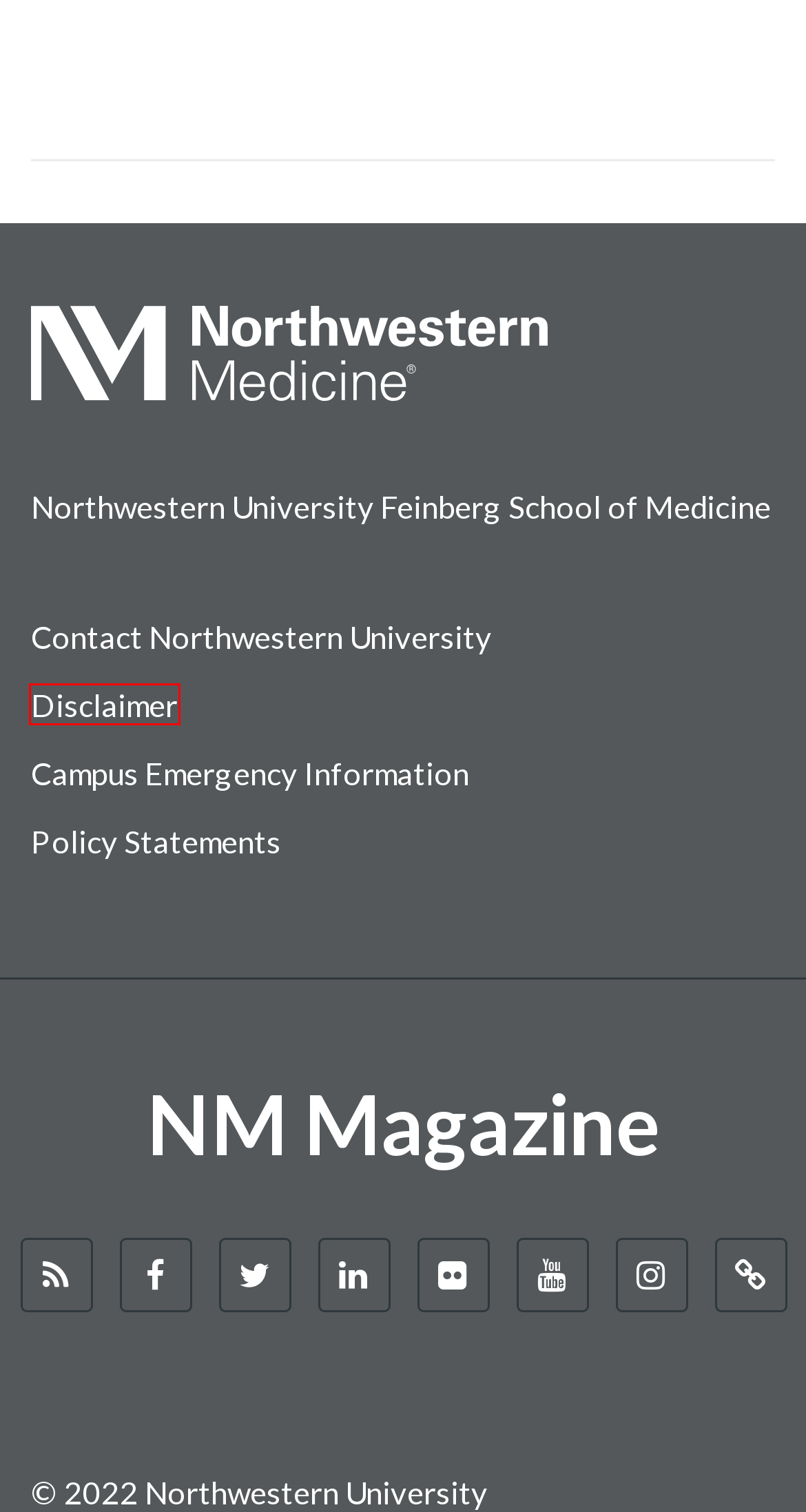Provided is a screenshot of a webpage with a red bounding box around an element. Select the most accurate webpage description for the page that appears after clicking the highlighted element. Here are the candidates:
A. Disclaimer : Northwestern University
B. Feinberg School of Medicine: Feinberg School of Medicine
C. Trailblazers in Orthopaedics – NM Magazine
D. Murphy’s Sign – NM Magazine
E. Savior of Children – NM Magazine
F. Galter Library Film Project Preserves Medical History – NM Magazine
G. Occupational Health Pioneer – NM Magazine
H. University Policies - Northwestern University

A